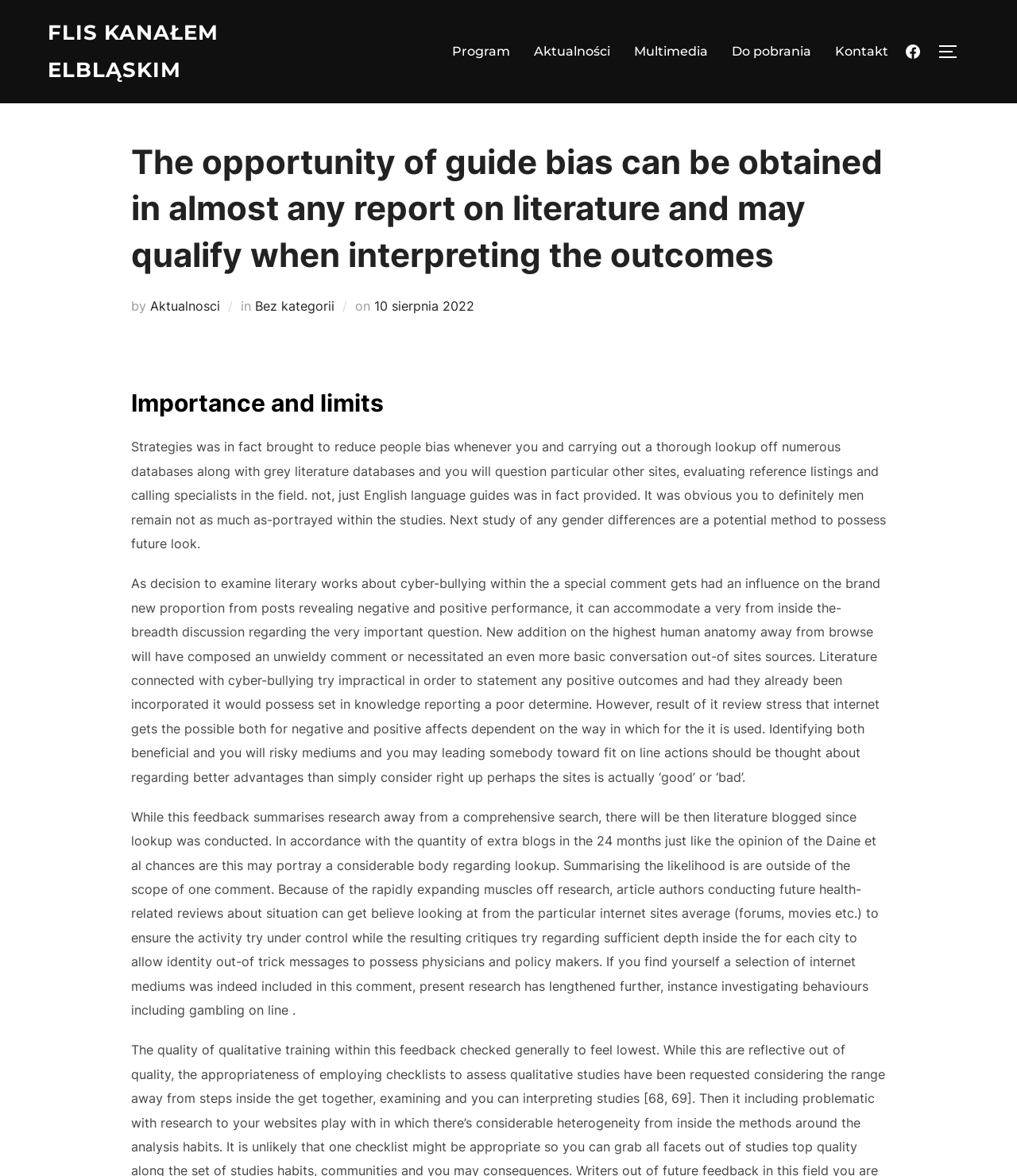Can you find the bounding box coordinates for the element that needs to be clicked to execute this instruction: "Click on the 'Program' link"? The coordinates should be given as four float numbers between 0 and 1, i.e., [left, top, right, bottom].

[0.445, 0.031, 0.502, 0.057]